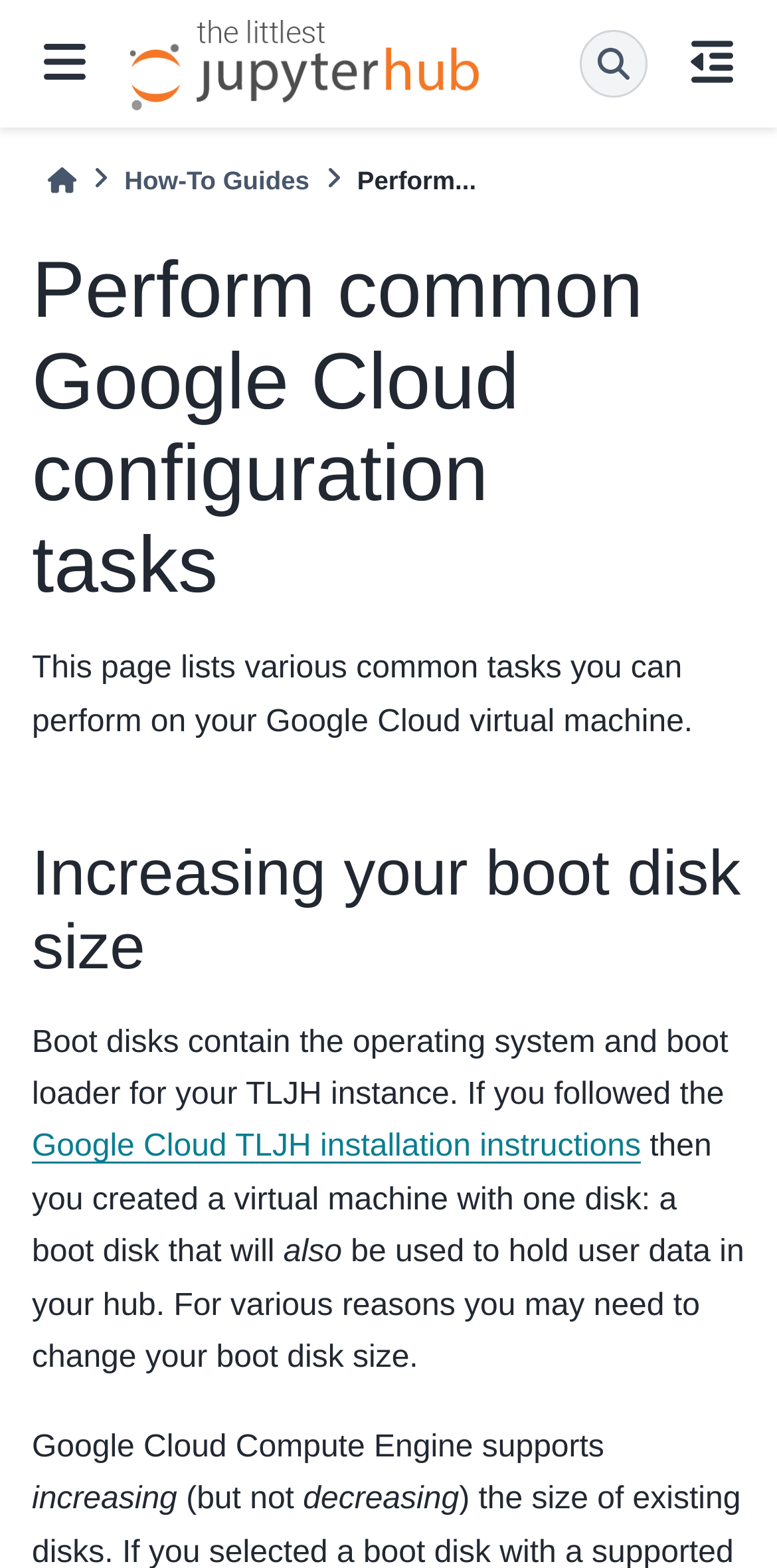What is the navigation menu item above 'How-To Guides'?
Examine the screenshot and reply with a single word or phrase.

Home